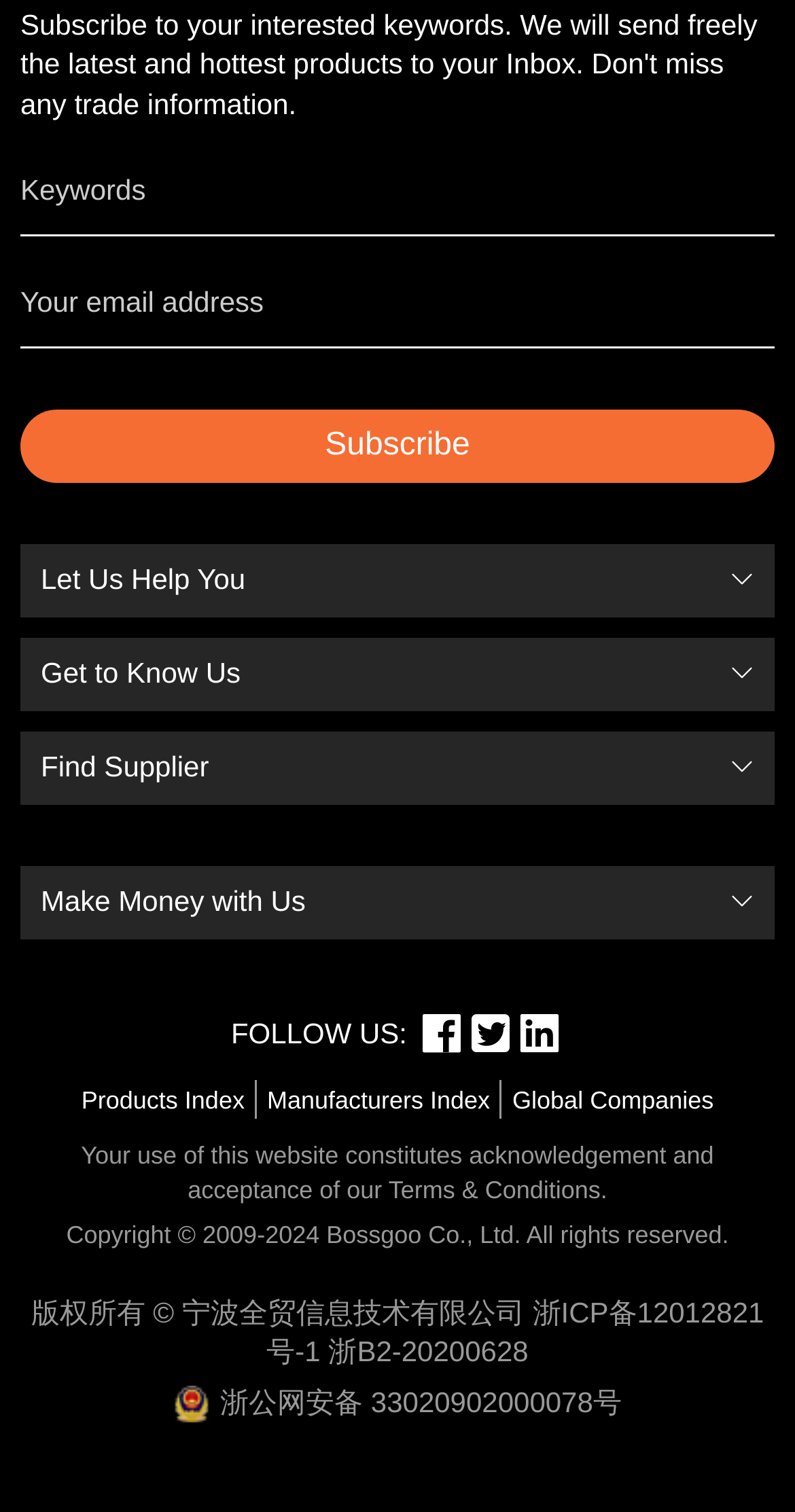Provide the bounding box coordinates of the HTML element described by the text: "Safety & Security".

[0.064, 0.576, 0.339, 0.598]